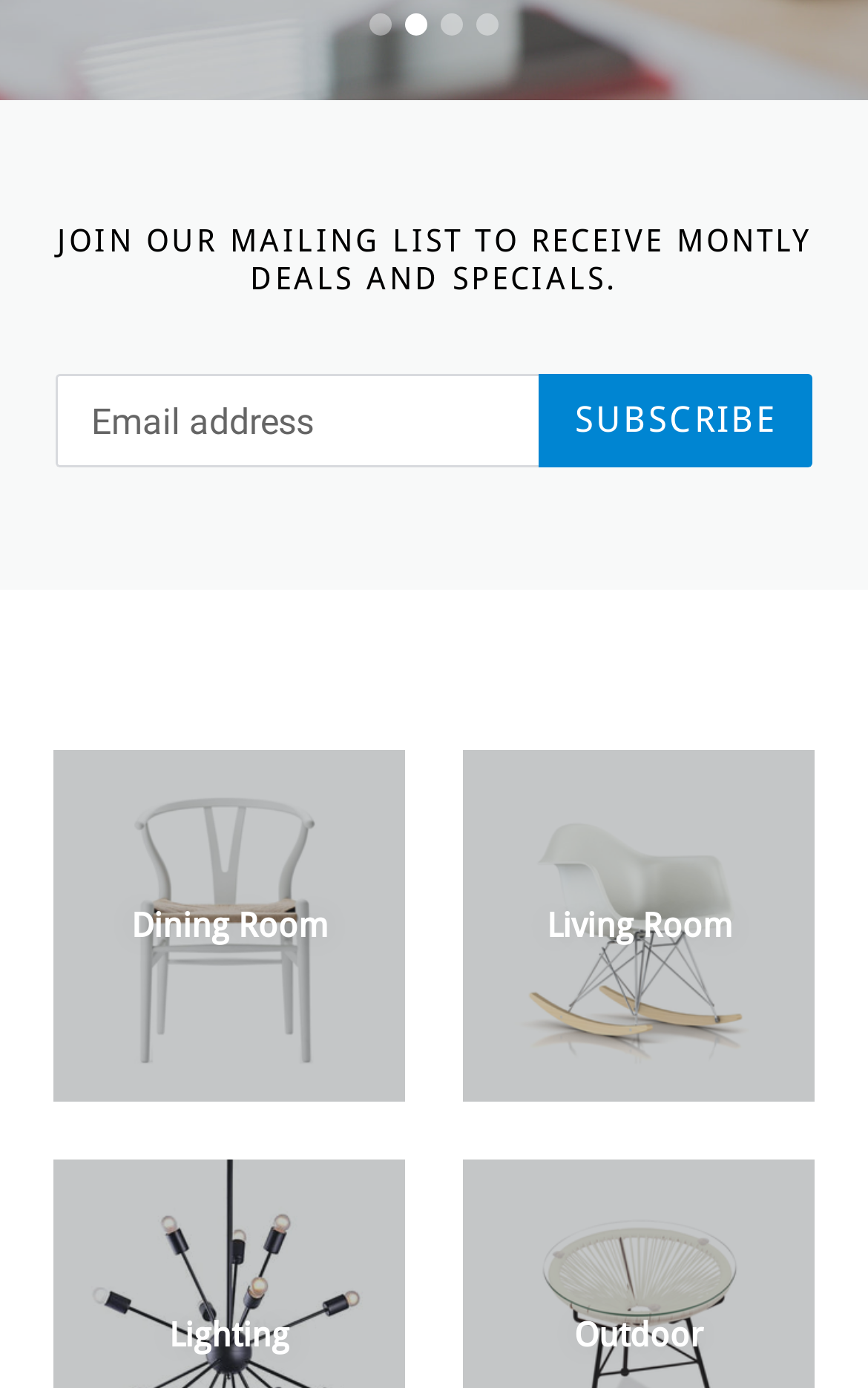How many slides are there?
Please provide a comprehensive answer based on the visual information in the image.

I counted the number of tabs with 'Slide' in their text, and there are four of them: 'Slide 1', 'Slide 2', 'Slide 3', and 'Slide 4'.